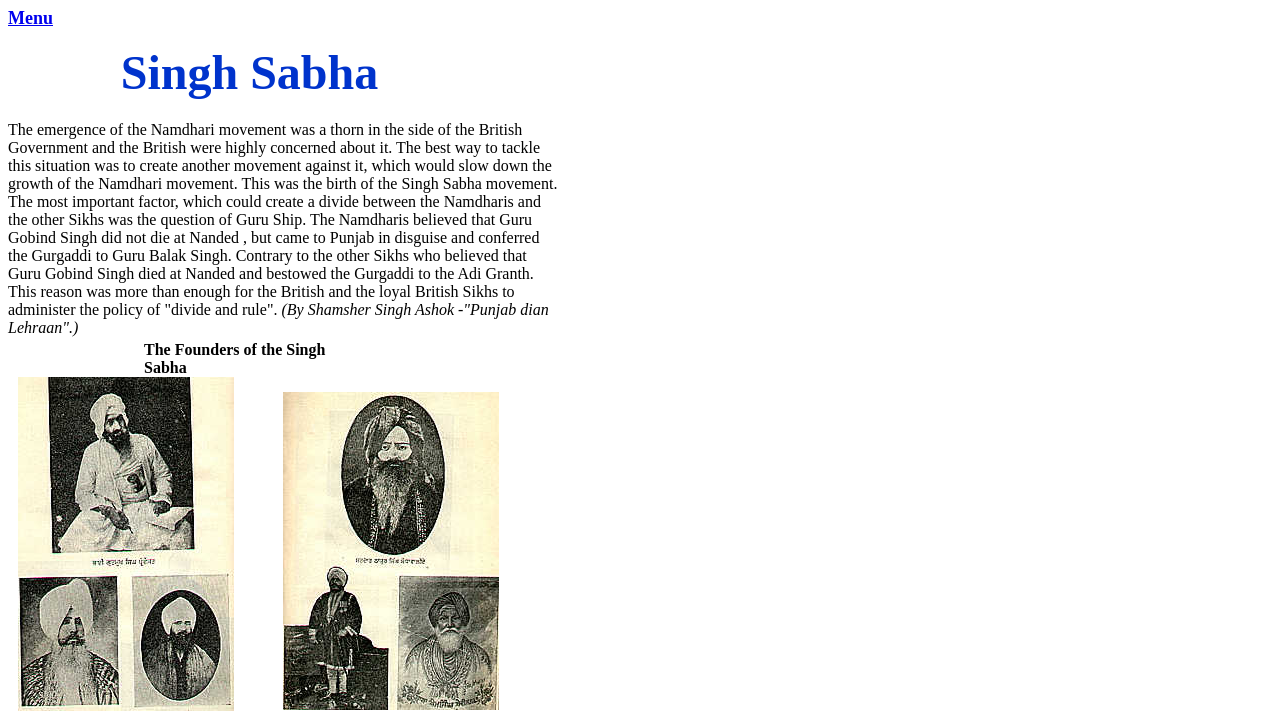Provide a comprehensive caption for the webpage.

This webpage appears to be a historical article or educational resource about the Singh Sabha movement. At the top of the page, there is a menu bar with a single link labeled "Menu". Below the menu bar, there are several rows of content, each containing multiple cells.

The first row contains a cell with the title "Singh Sabha" and several empty cells. The second row contains a long paragraph of text that discusses the emergence of the Namdhari movement and the British government's response to it, including the creation of the Singh Sabha movement as a way to divide the Namdharis from other Sikhs.

The third row contains a cell with the title "The Founders of the Singh Sabha" and several empty cells. The fourth row contains a cell with a large block of text that appears to be an image, but the content is not specified. The remaining cells in this row are empty.

The fifth row contains several empty cells, and the sixth row contains a cell with a large block of text that appears to be an image, but the content is not specified. The remaining cells in this row are empty.

Throughout the page, there are 26 table cells that are empty or contain no descriptive text. There are 2 images on the page, but their content is not specified. There are 3 links on the page, including the "Menu" link at the top and two links within the text, but their destinations are not specified.